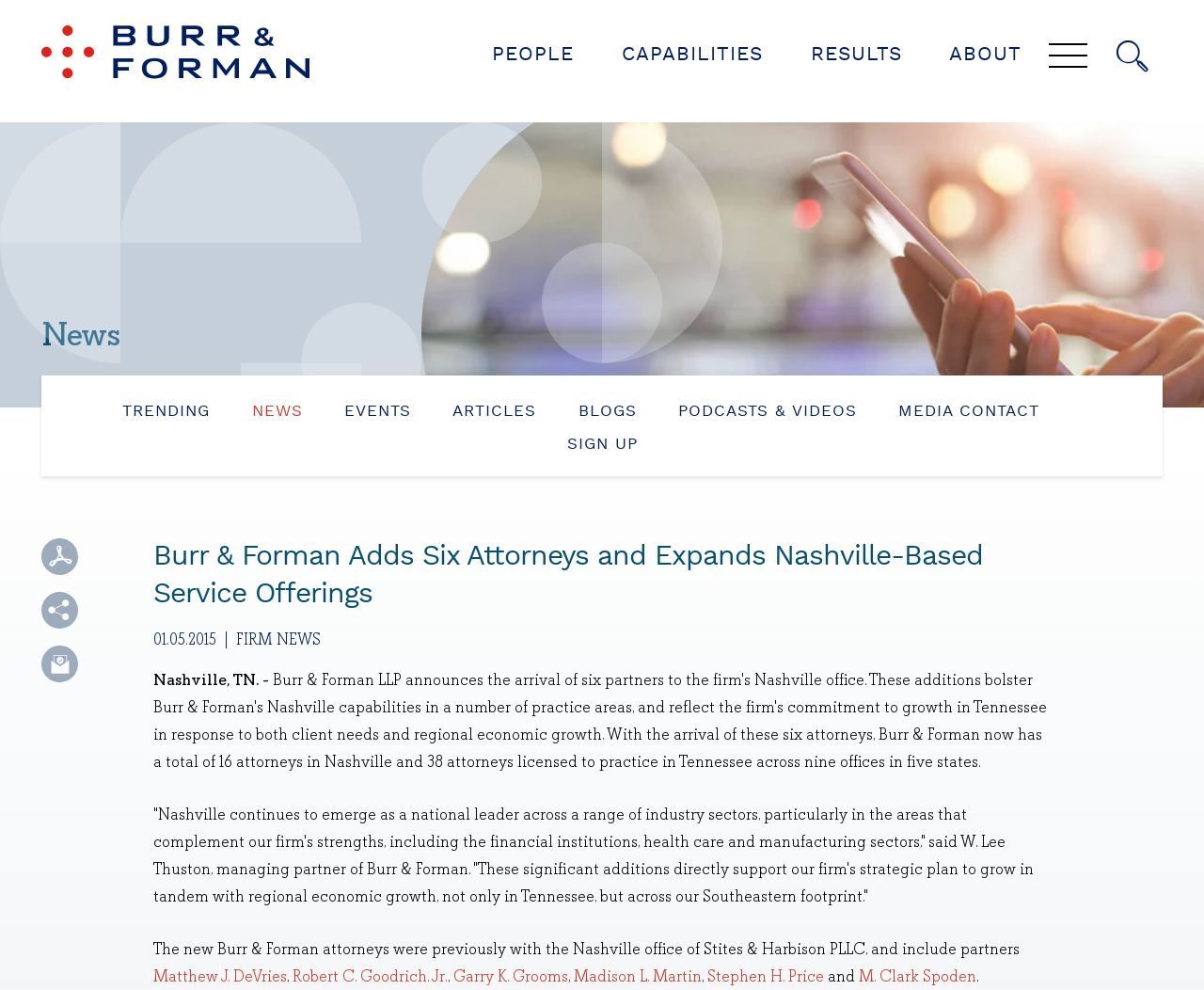Given the element description Matthew J. DeVries, predict the bounding box coordinates for the UI element in the webpage screenshot. The format should be (top-left x, top-left y, bottom-right x, bottom-right y), and the values should be between 0 and 1.

[0.128, 0.979, 0.238, 0.995]